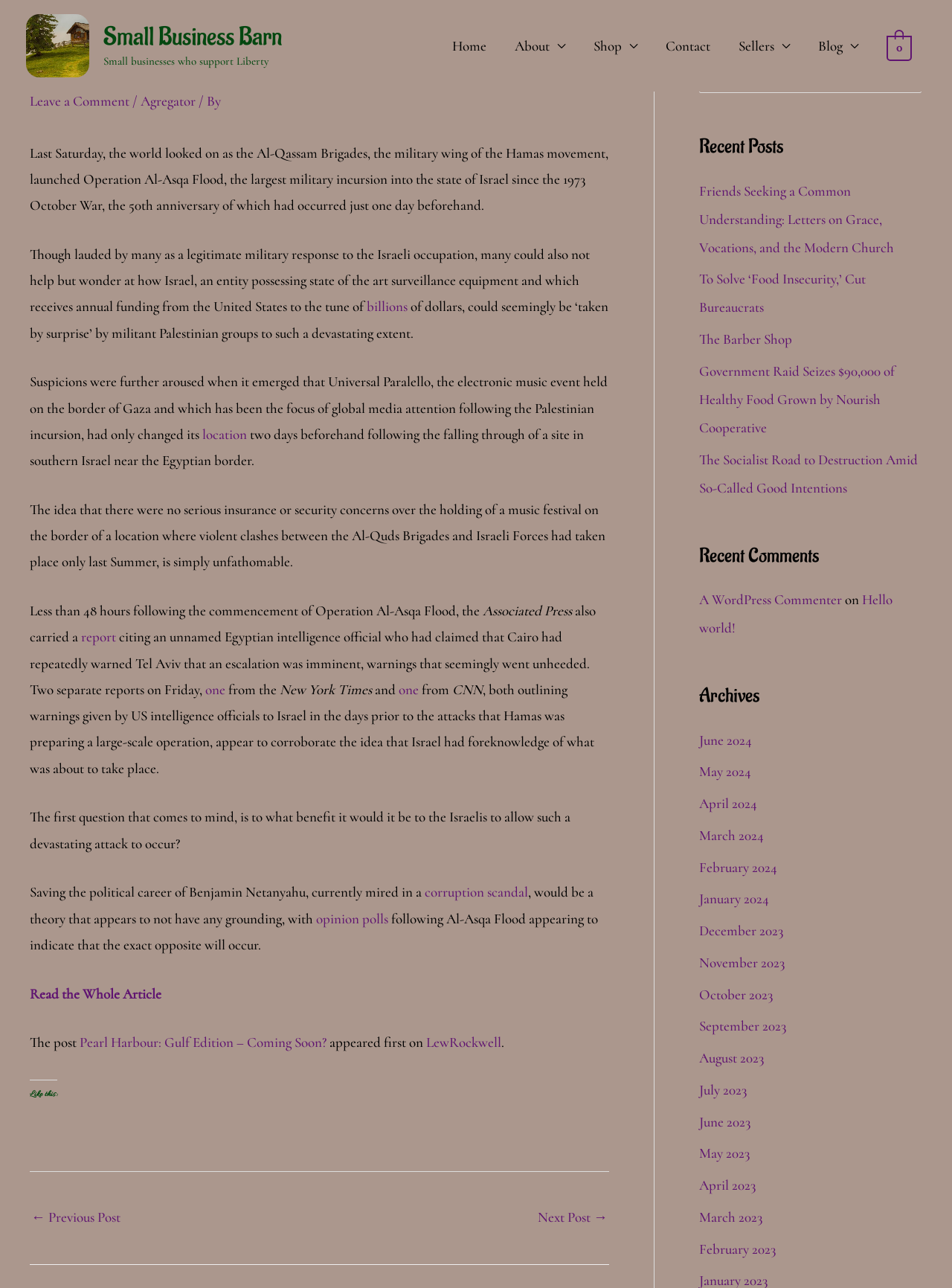Provide the text content of the webpage's main heading.

Pearl Harbour: Gulf Edition – Coming Soon?